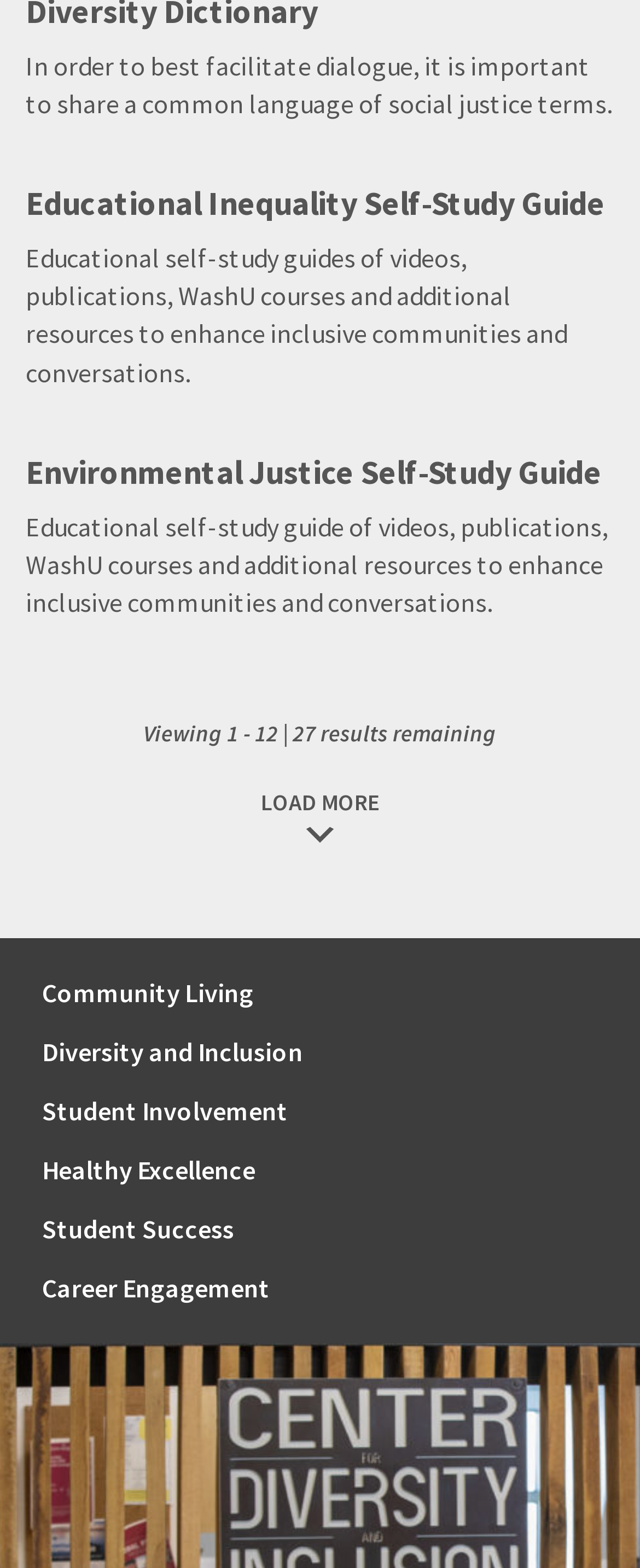Can you determine the bounding box coordinates of the area that needs to be clicked to fulfill the following instruction: "load more results"?

[0.285, 0.495, 0.715, 0.548]